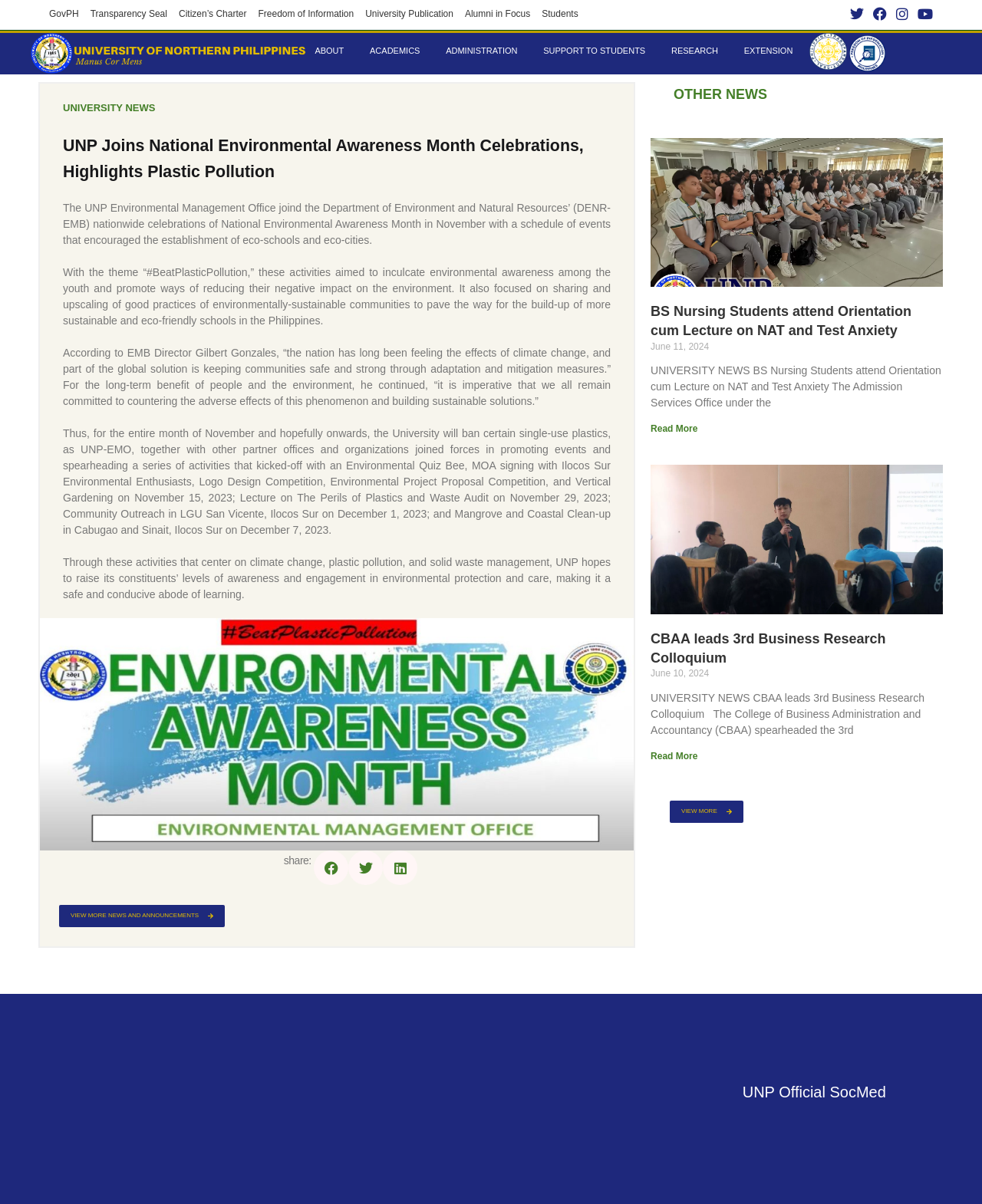Locate the bounding box coordinates of the area that needs to be clicked to fulfill the following instruction: "View more news and announcements". The coordinates should be in the format of four float numbers between 0 and 1, namely [left, top, right, bottom].

[0.06, 0.752, 0.229, 0.77]